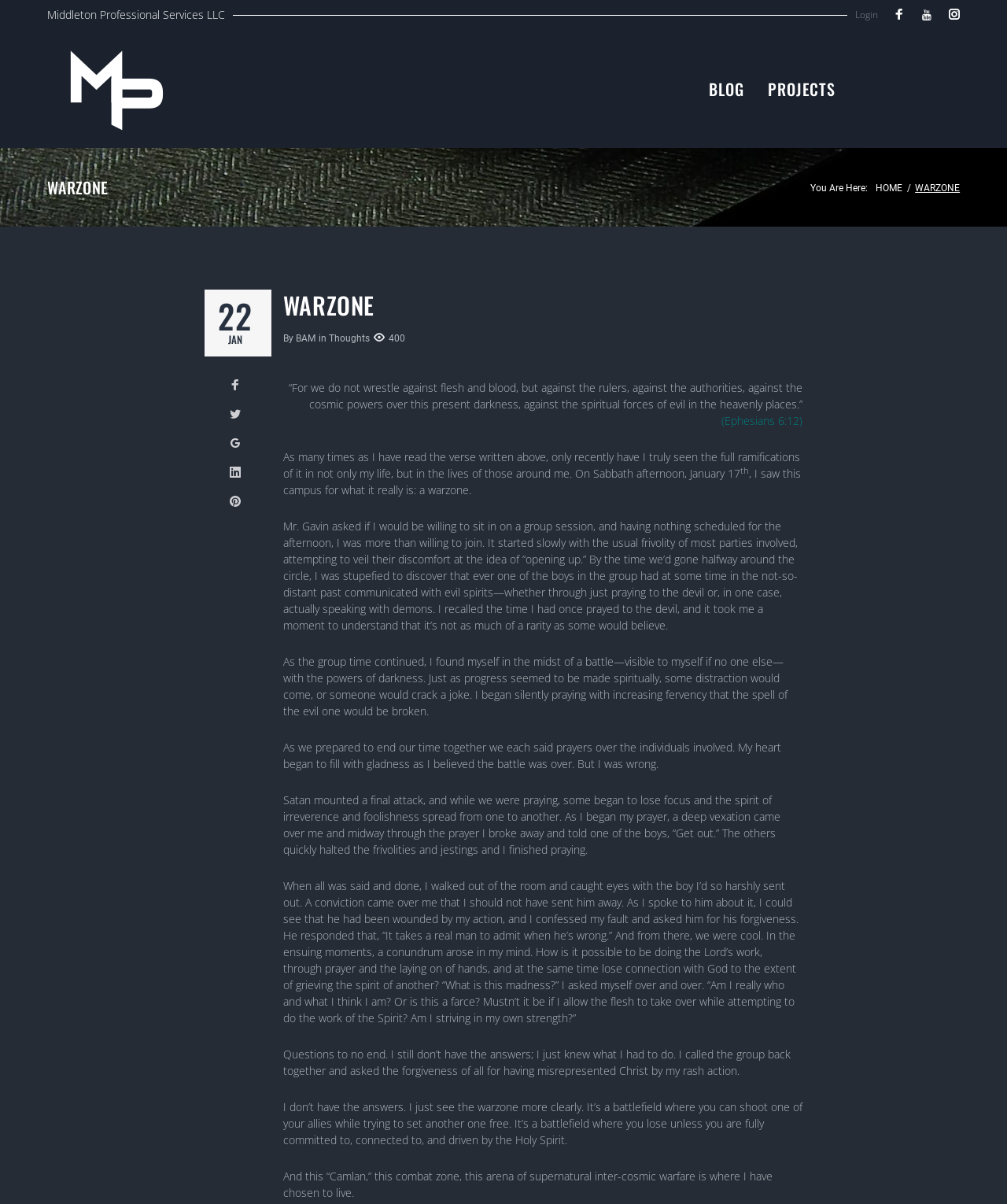Illustrate the webpage's structure and main components comprehensively.

The webpage is about Warzone, a blog or article by Middleton Pro. At the top, there is a header with the title "Middleton Professional Services LLC" and a login link on the right side. Below the header, there are social media links to Facebook, Youtube, and Instagram. 

On the left side, there is a menu with links to "Middleton Pro", "BLOG", and "PROJECTS". The main content of the webpage is an article titled "WARZONE" with a heading and a subheading "You Are Here:". The article is divided into several paragraphs, and it appears to be a personal reflection or testimony about spiritual struggles and the importance of being connected to the Holy Spirit.

On the right side of the article, there is a section with links to social media platforms, including Facebook, Twitter, Google+, LinkedIn, and Pinterest. There is also a date "22 JAN" and a time indicator. 

The article is quite long and includes several paragraphs of text, with some quotes and biblical references. The tone of the article is reflective and introspective, with the author sharing their personal experiences and struggles.